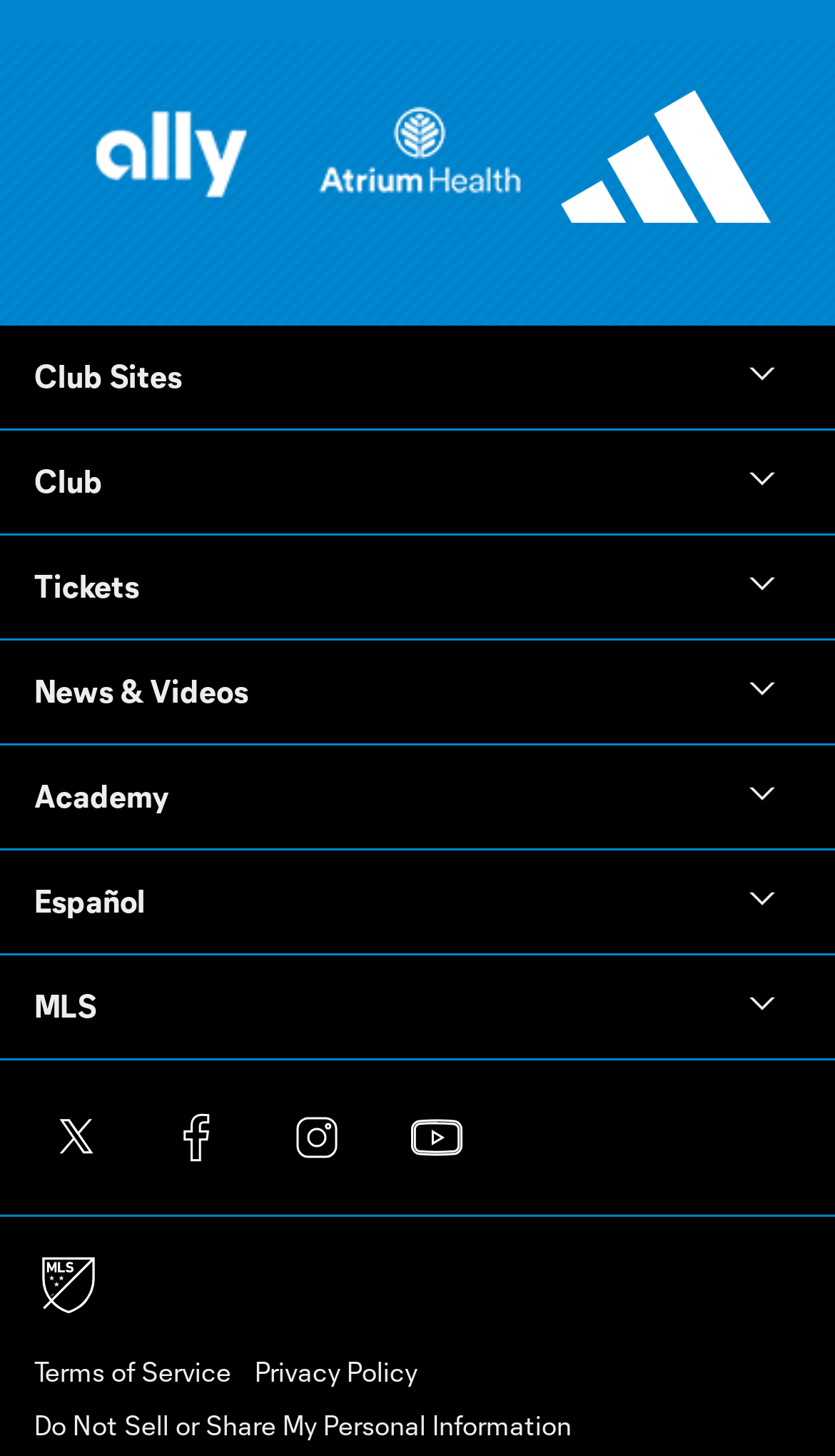Using the provided element description: "MLS", identify the bounding box coordinates. The coordinates should be four floats between 0 and 1 in the order [left, top, right, bottom].

[0.041, 0.656, 0.959, 0.727]